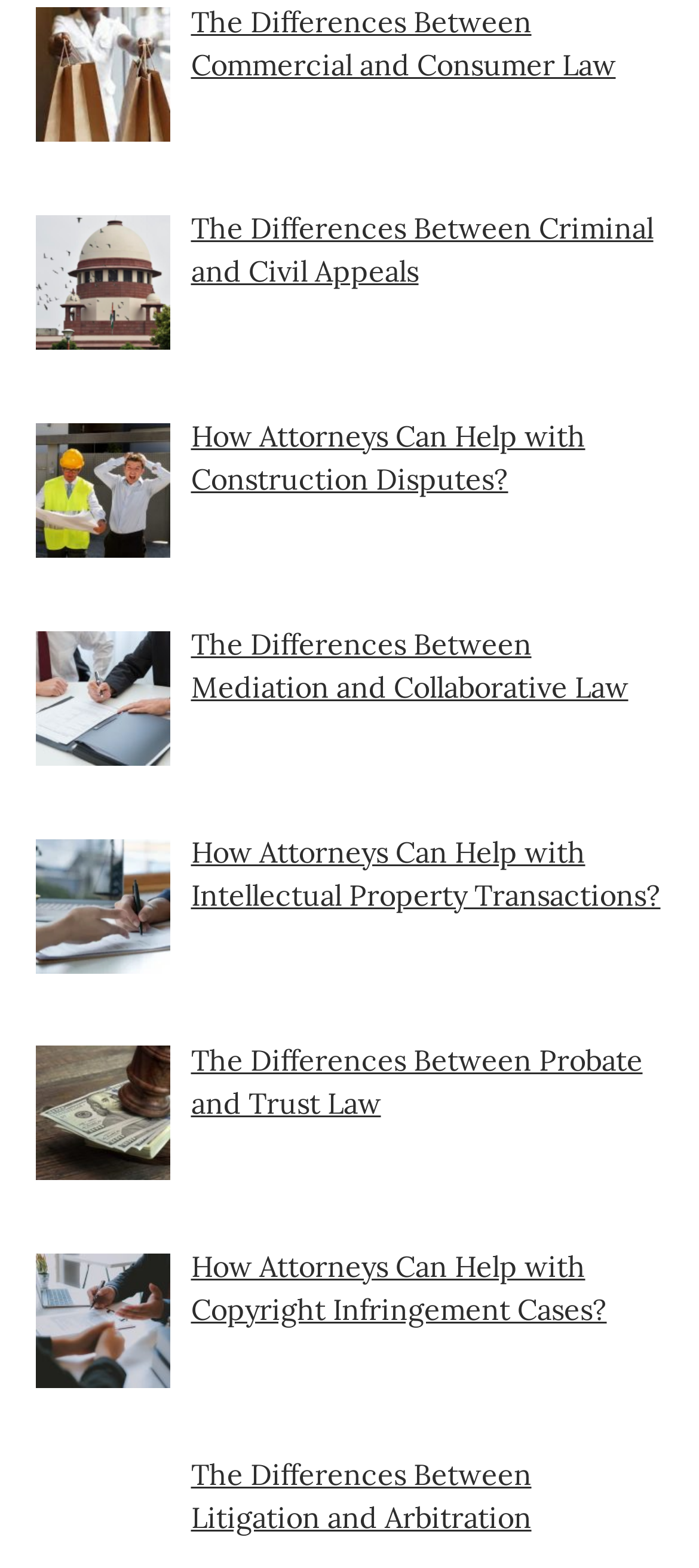Please answer the following question using a single word or phrase: 
What is the topic of the first link?

Commercial and Consumer Law